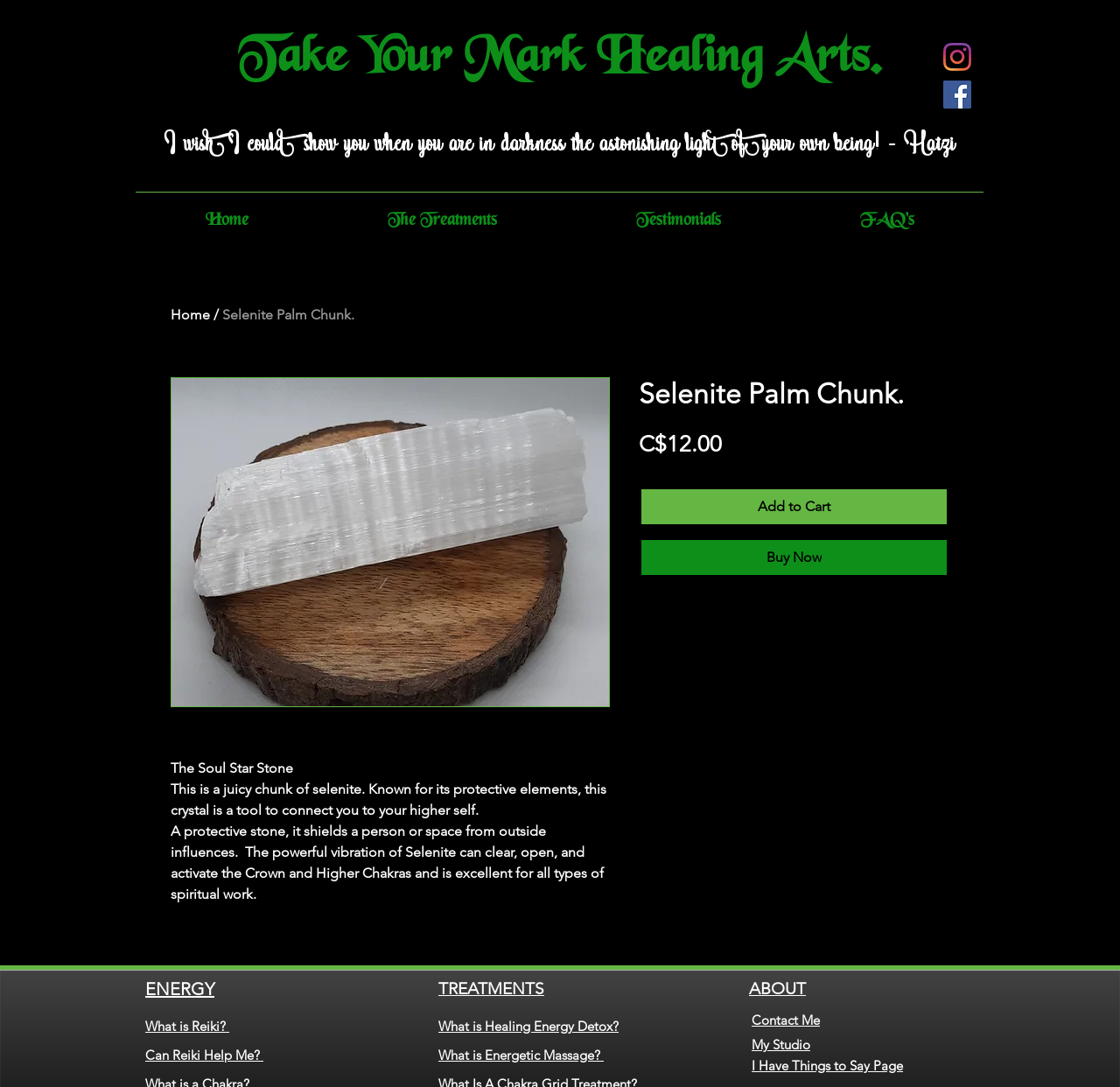From the element description: "What is Healing Energy Detox?", extract the bounding box coordinates of the UI element. The coordinates should be expressed as four float numbers between 0 and 1, in the order [left, top, right, bottom].

[0.391, 0.939, 0.552, 0.953]